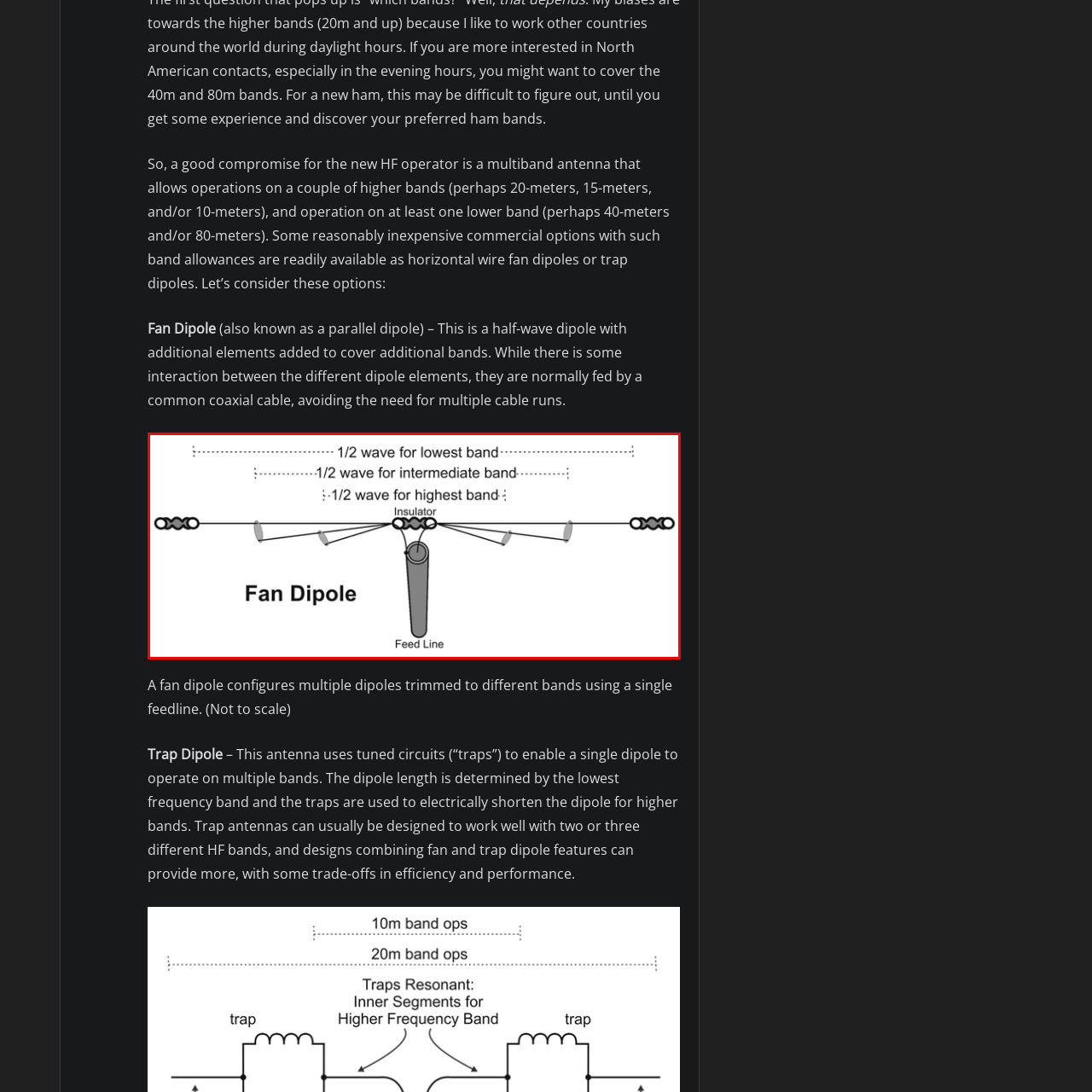What is the advantage of using a single feed line in the fan dipole antenna?
Focus on the image enclosed by the red bounding box and elaborate on your answer to the question based on the visual details present.

The fan dipole antenna's use of a single feed line allows it to operate effectively across different frequency bands, making it a convenient and efficient choice for amateur radio operators who need to communicate across multiple bands.